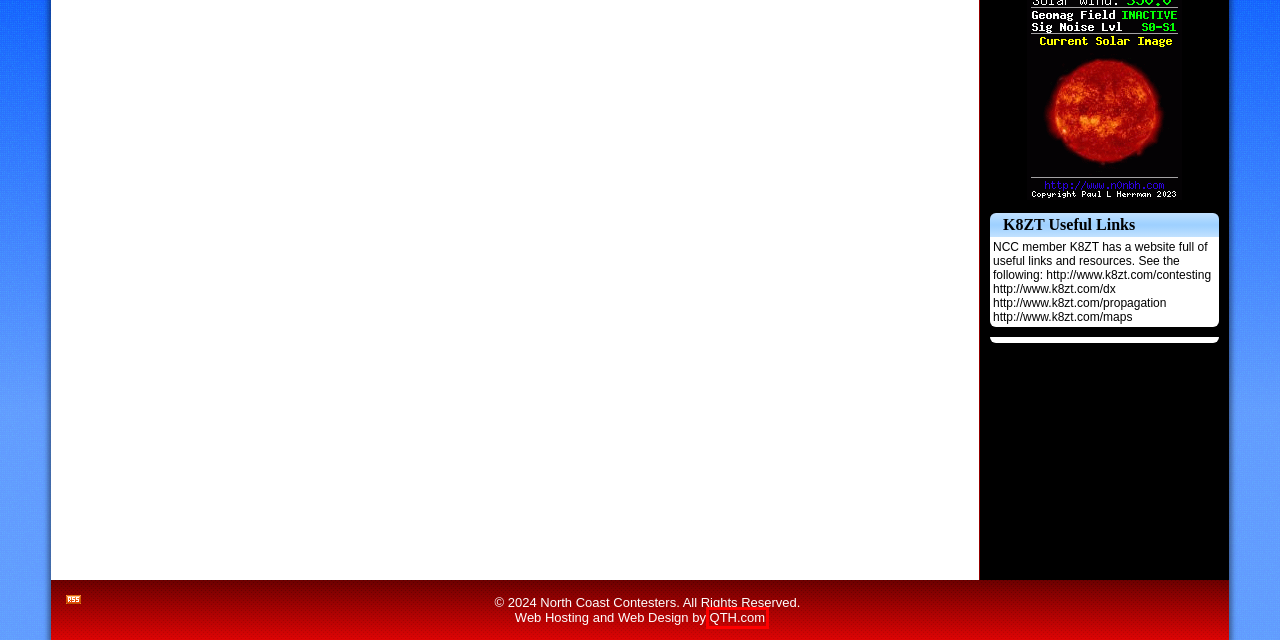After examining the screenshot of a webpage with a red bounding box, choose the most accurate webpage description that corresponds to the new page after clicking the element inside the red box. Here are the candidates:
A. NCC News | North Coast Contesters
B. Annual K8AZ Open House/NCC Meeting | North Coast Contesters
C. North Coast Contesters | A Contest Club Centered on the K3LR Superstation in Northwest Pennsylvania
D. HF Propagation and Solar-Terrestrial Data Website
E. Roster | North Coast Contesters
F. QTH.com Web Hosting and Ham Radio Services
G. Awards | North Coast Contesters
H. Photo Gallery | North Coast Contesters

F